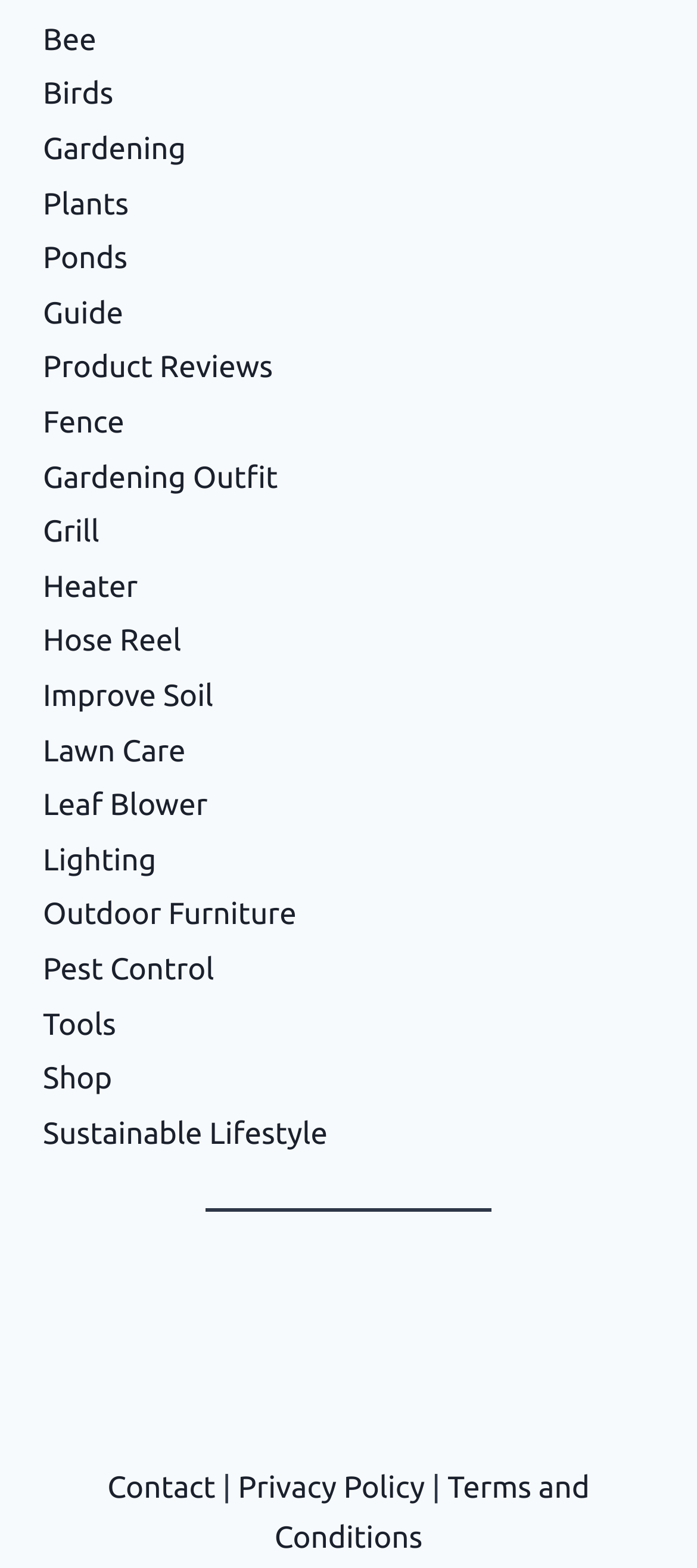Observe the image and answer the following question in detail: What is the last link on the webpage?

The last link on the webpage is 'Terms and Conditions' which is located at the bottom right corner of the webpage with a bounding box of [0.394, 0.938, 0.846, 0.991].